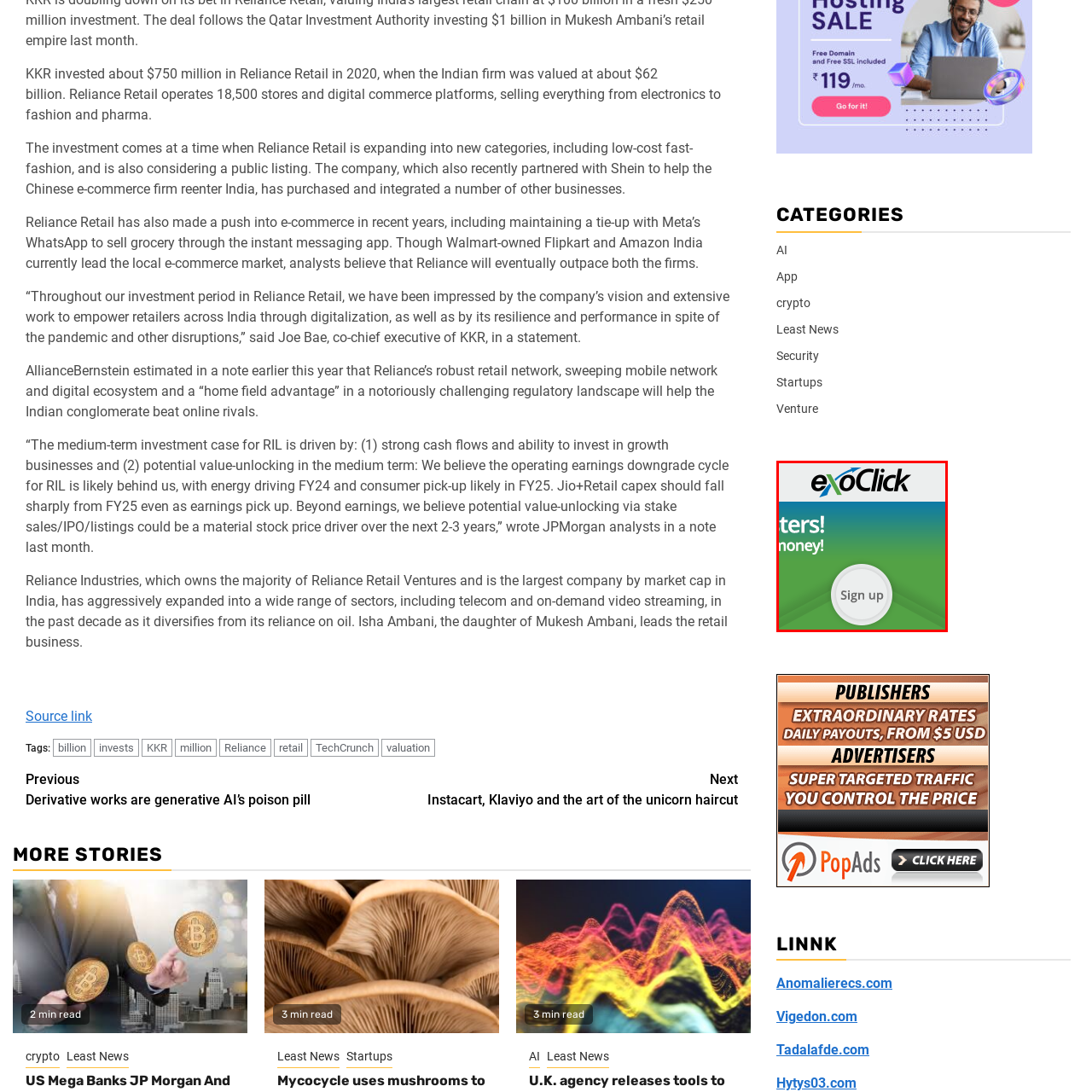What is the focus of the exoClick platform?
Inspect the image inside the red bounding box and answer the question with as much detail as you can.

The banner effectively communicates the platform's focus on affiliate marketing opportunities and monetization strategies, highlighting the potential for users to 'Earn money!' through the service.